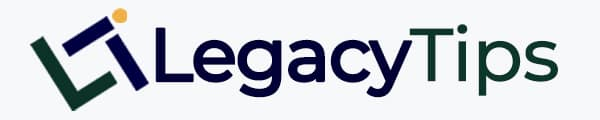Describe all the visual components present in the image.

The image prominently features the logo of "LegacyTips," a platform that likely offers insights and resources related to financial and business strategies. The logo is designed with a modern aesthetic, incorporating a bold blue and green color palette that conveys professionalism and trust. With a distinctive stylized 'L' that includes a vibrant yellow circle, it symbolizes a forward-thinking approach and a commitment to innovation. Given the context of the webpage, which discusses top mobile payment gateways in Uganda for 2024, the logo represents a reliable source for tips and information in the evolving digital financial landscape.